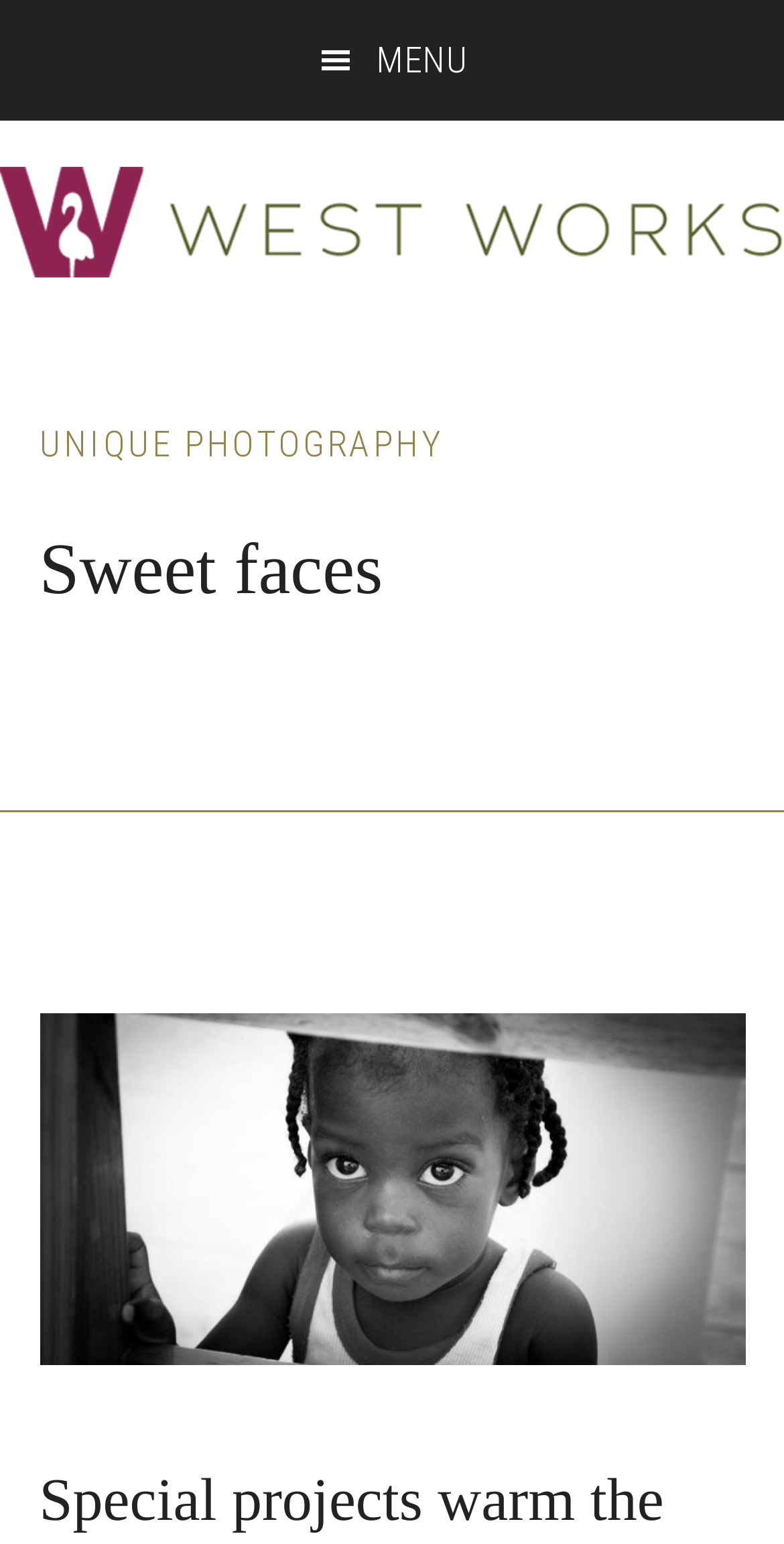How many skip links are there at the top of the page?
Please answer the question with a single word or phrase, referencing the image.

3